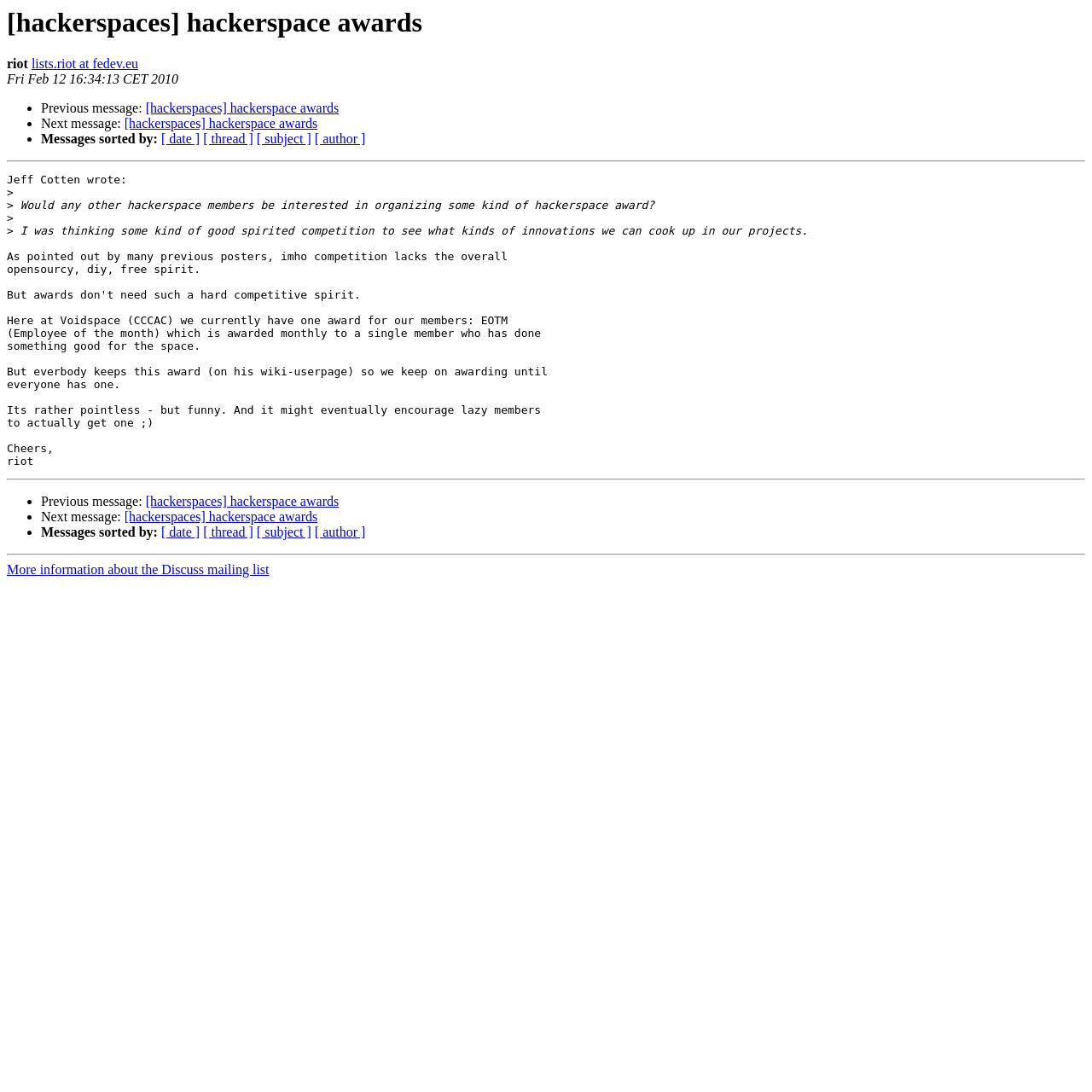Please extract the webpage's main title and generate its text content.

[hackerspaces] hackerspace awards